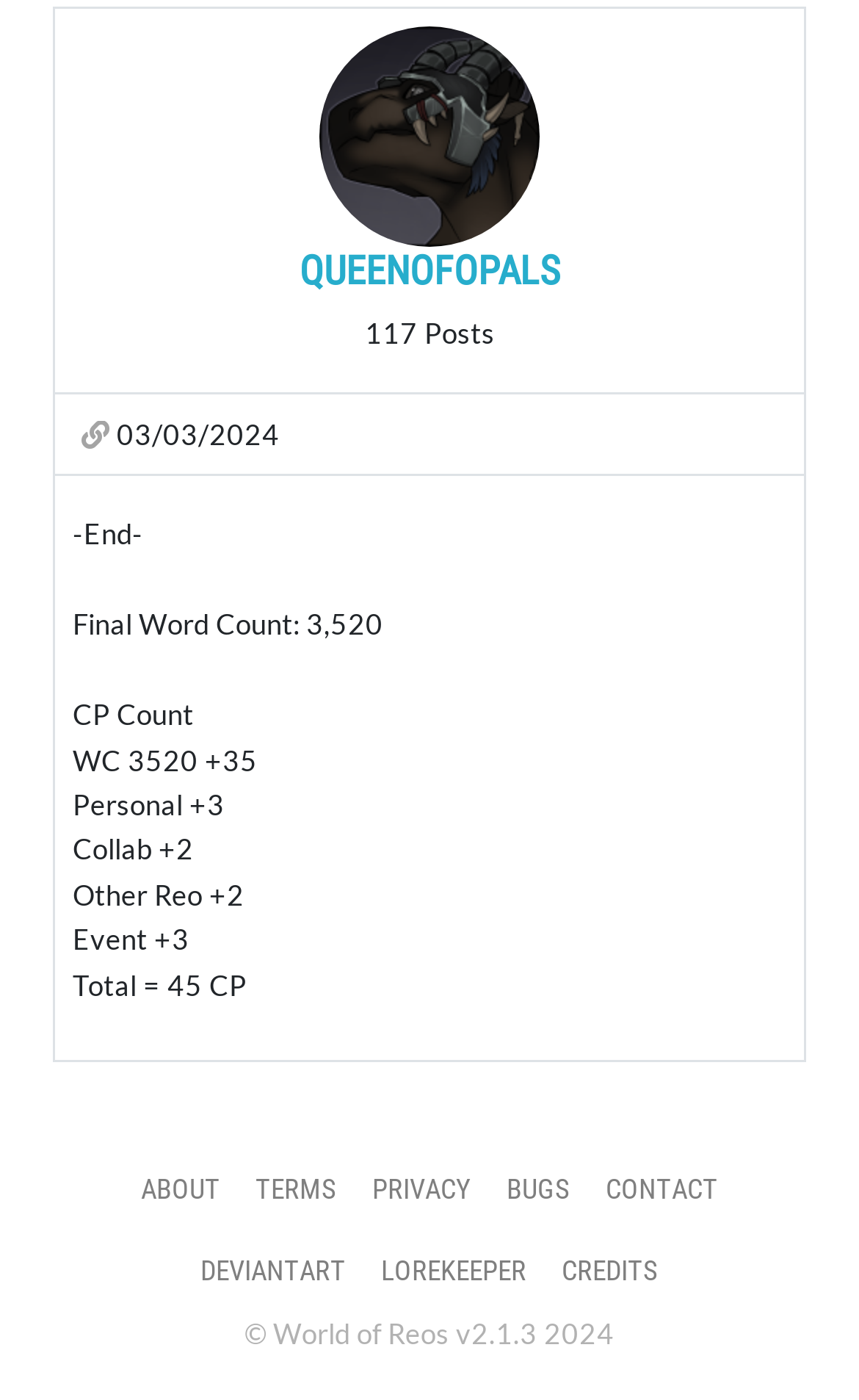Please identify the bounding box coordinates for the region that you need to click to follow this instruction: "Check latest post date".

[0.128, 0.297, 0.326, 0.322]